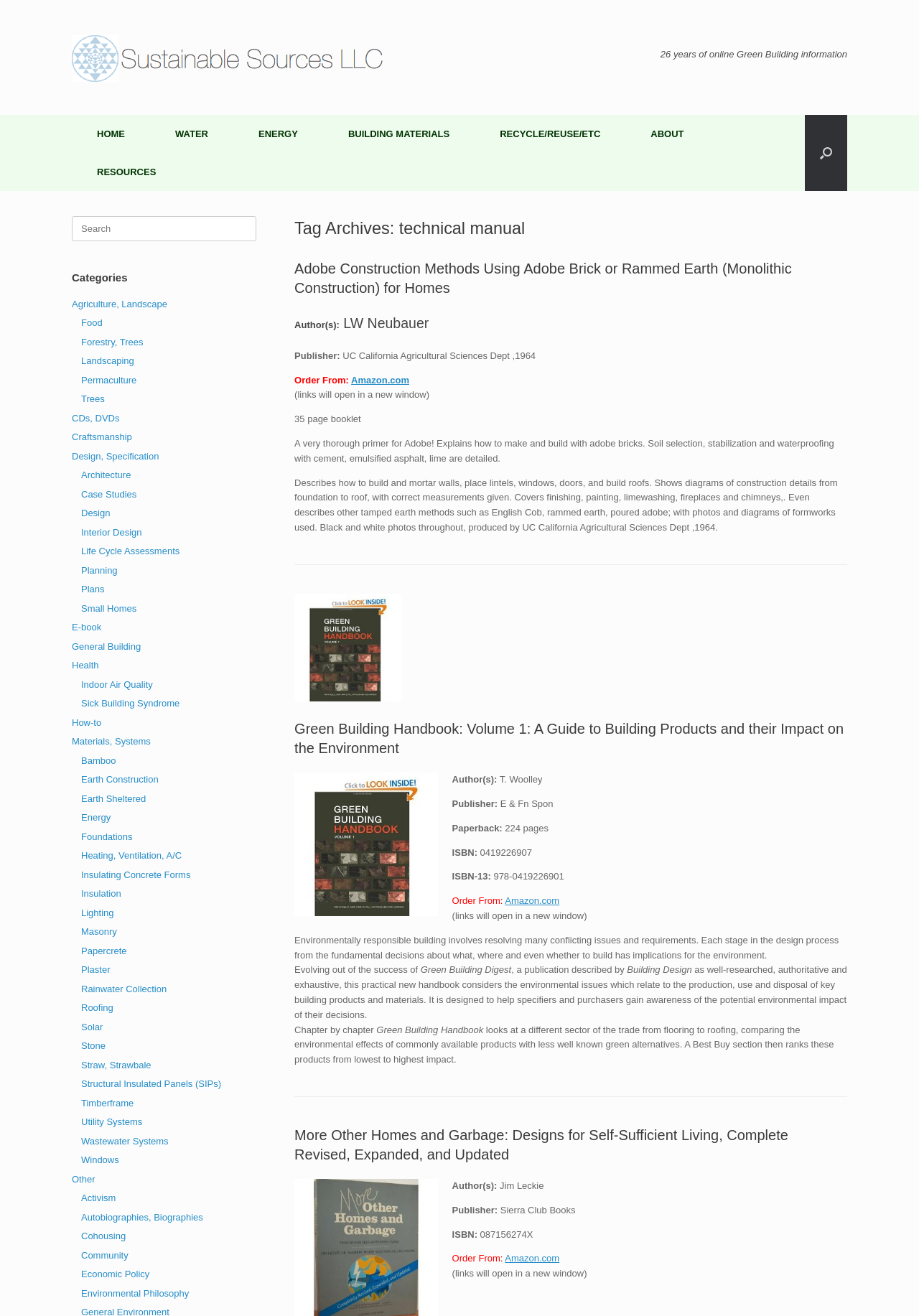Reply to the question with a single word or phrase:
What is the publisher of the third book?

Sierra Club Books